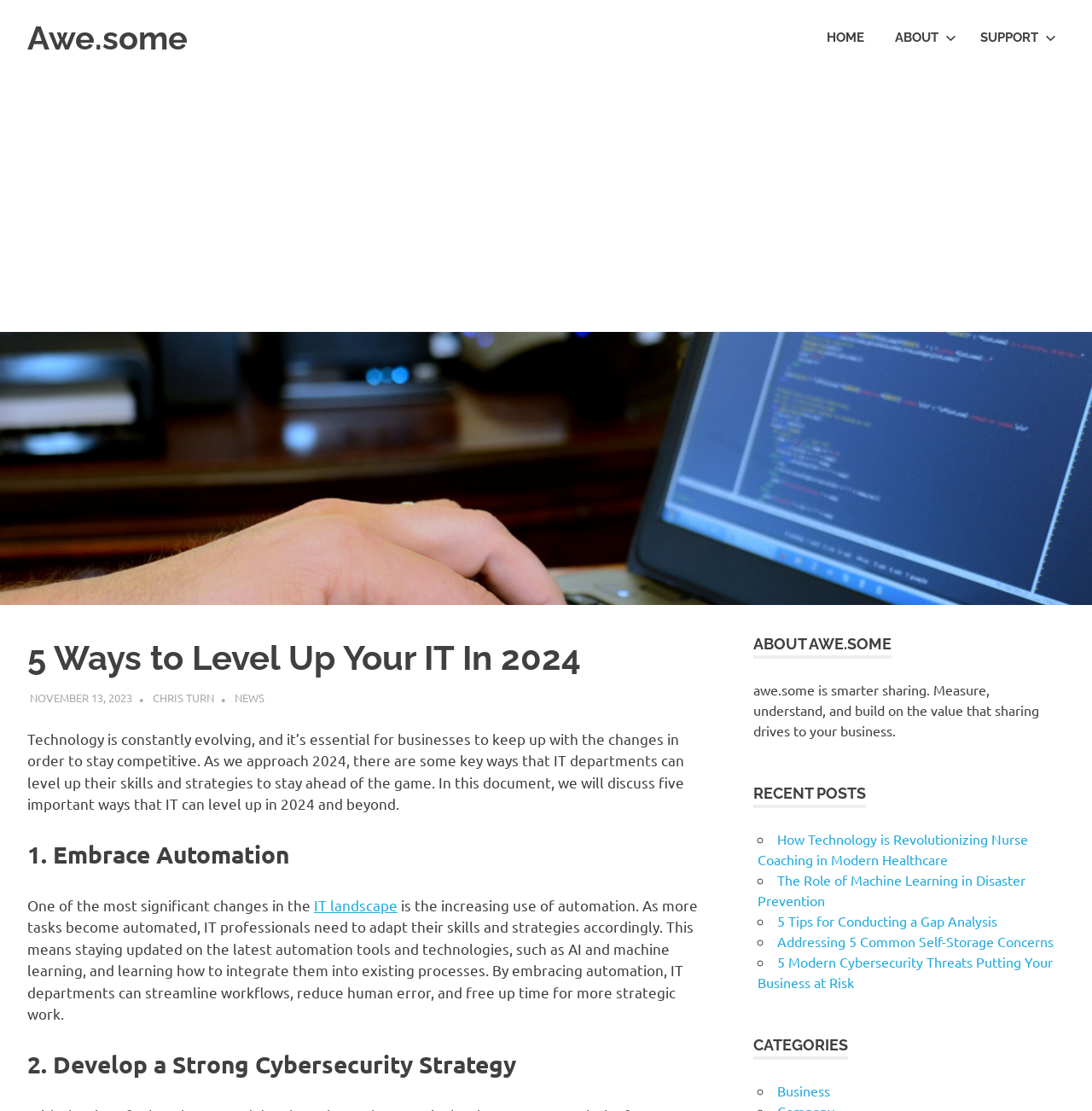Given the element description, predict the bounding box coordinates in the format (top-left x, top-left y, bottom-right x, bottom-right y), using floating point numbers between 0 and 1: aria-label="Advertisement" name="aswift_1" title="Advertisement"

[0.031, 0.076, 0.969, 0.291]